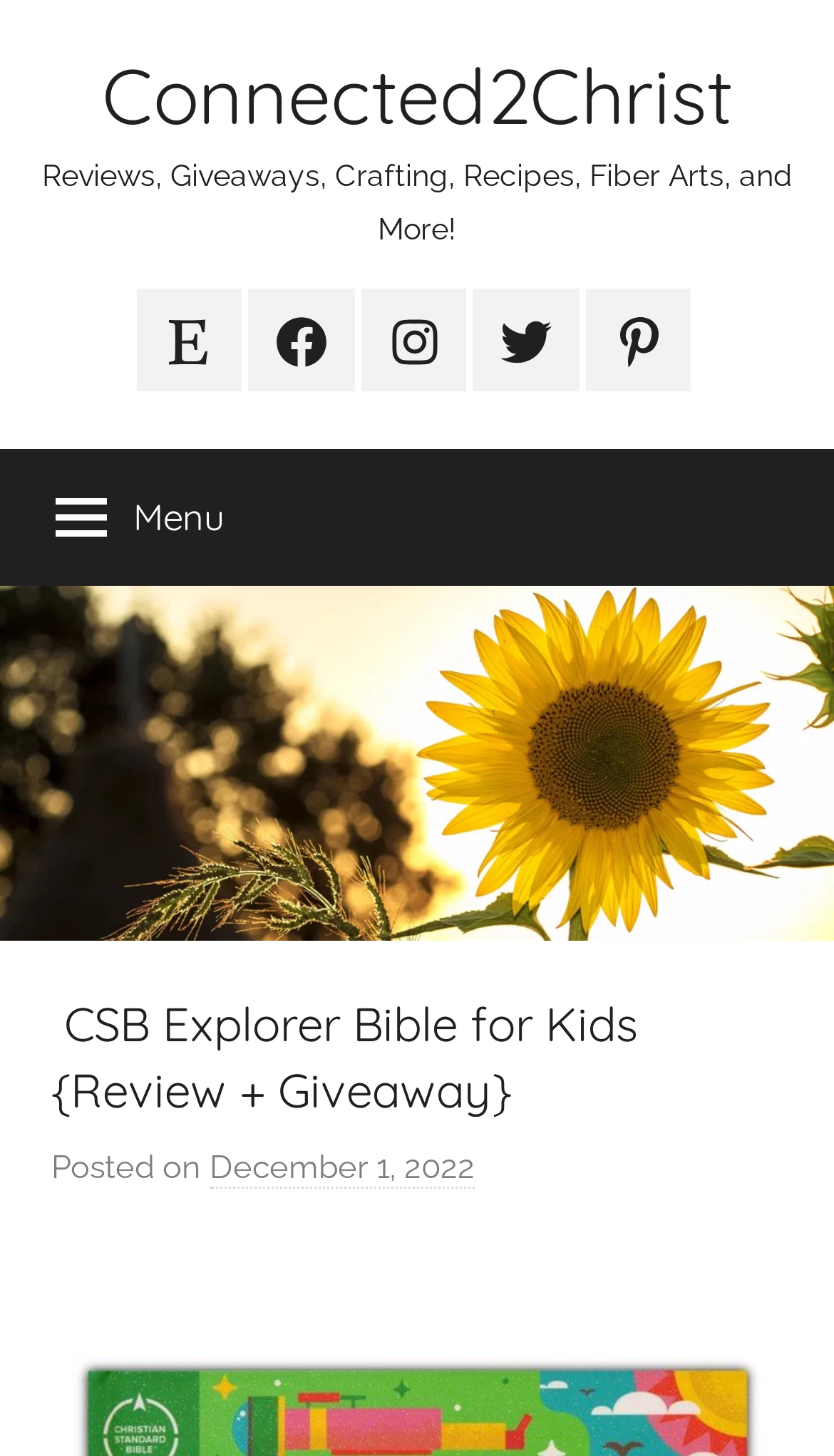What is the date of the latest article?
Examine the webpage screenshot and provide an in-depth answer to the question.

I found the date of the latest article by looking at the text 'Posted on December 1, 2022' which is located below the main heading of the webpage.